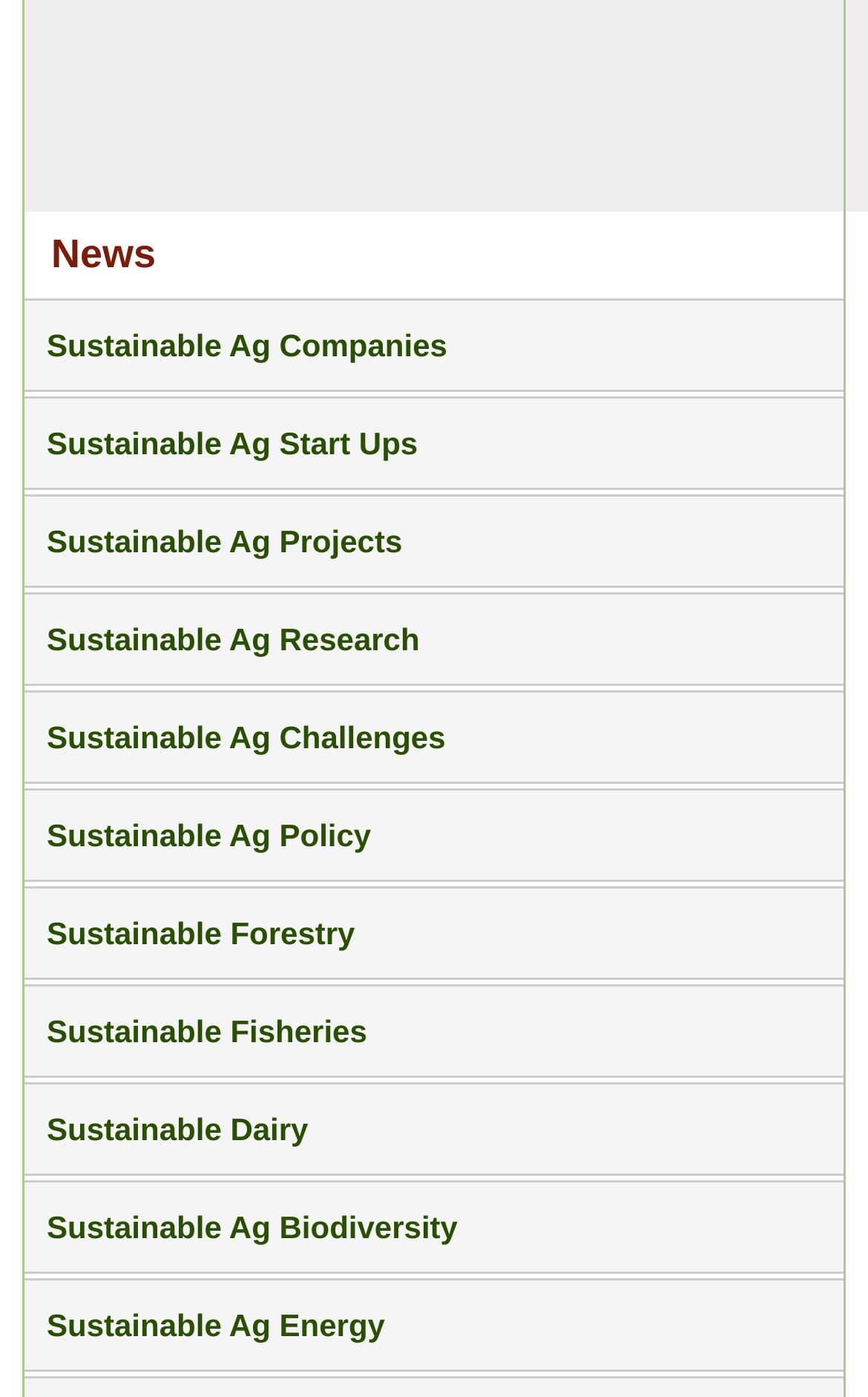Please find the bounding box for the UI component described as follows: "Sustainable Ag Start Ups".

[0.028, 0.284, 0.972, 0.351]